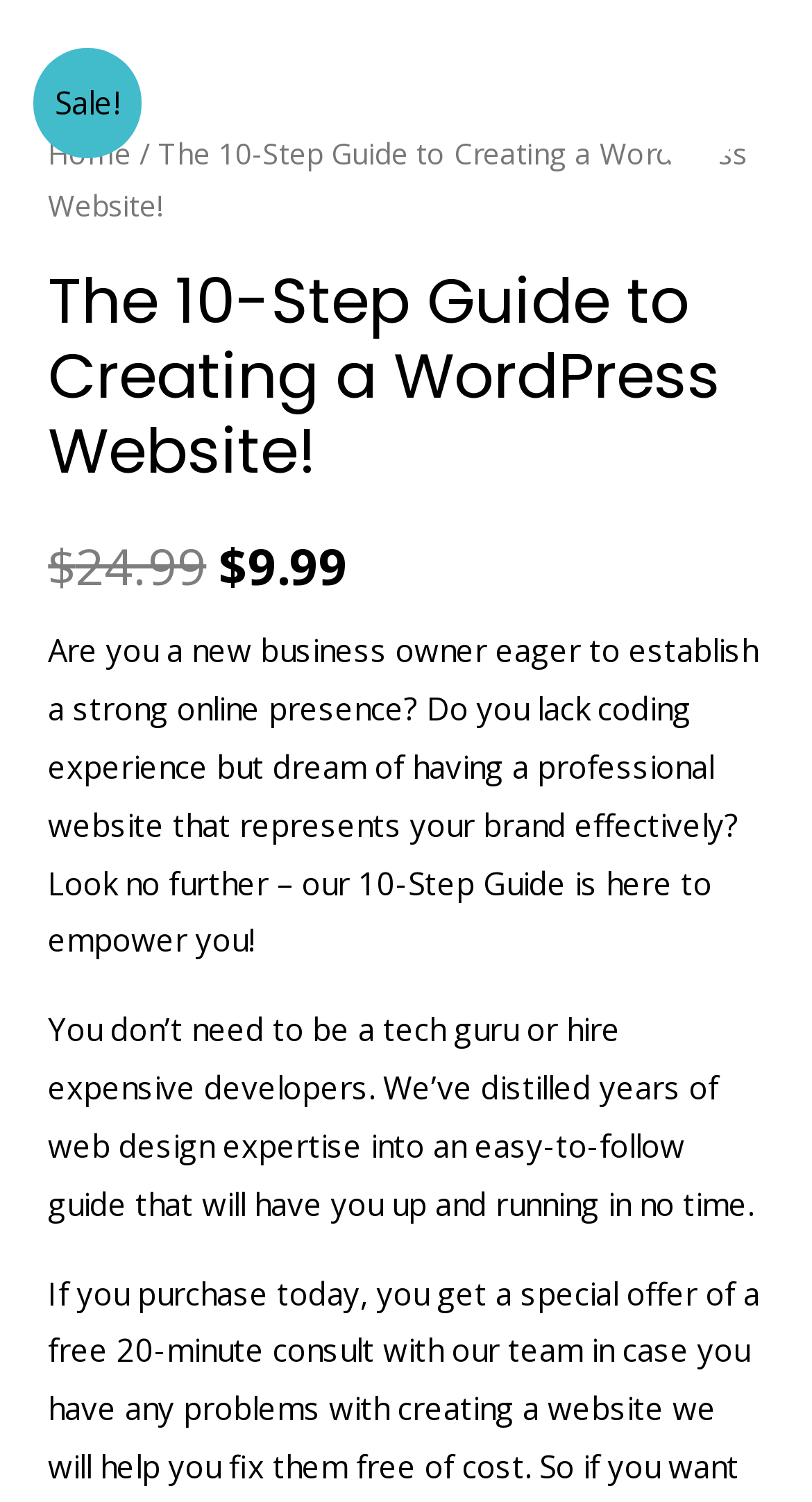Answer the question using only one word or a concise phrase: What is the icon next to the 'Sale!' text?

🔍